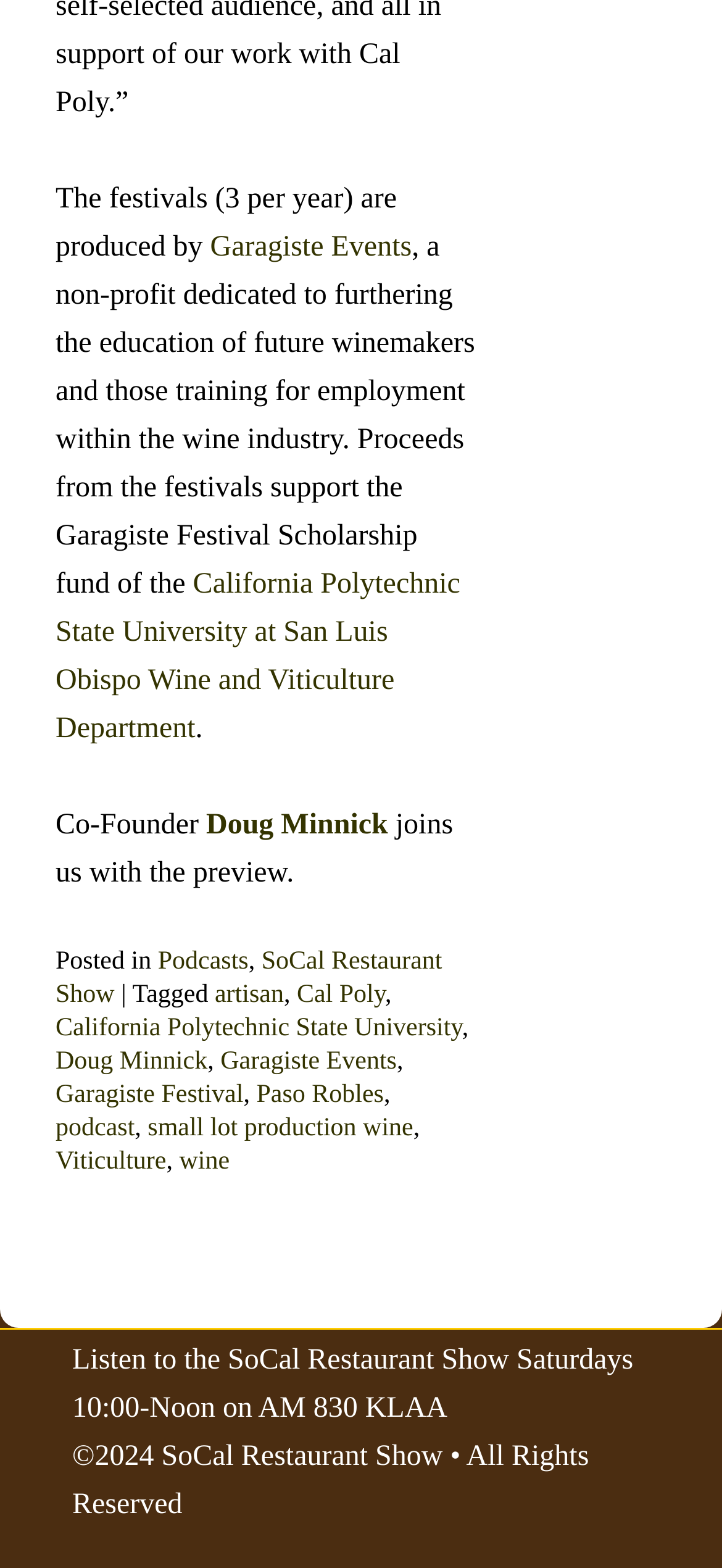Please locate the bounding box coordinates of the element that needs to be clicked to achieve the following instruction: "Go to the Podcasts page". The coordinates should be four float numbers between 0 and 1, i.e., [left, top, right, bottom].

[0.219, 0.605, 0.344, 0.623]